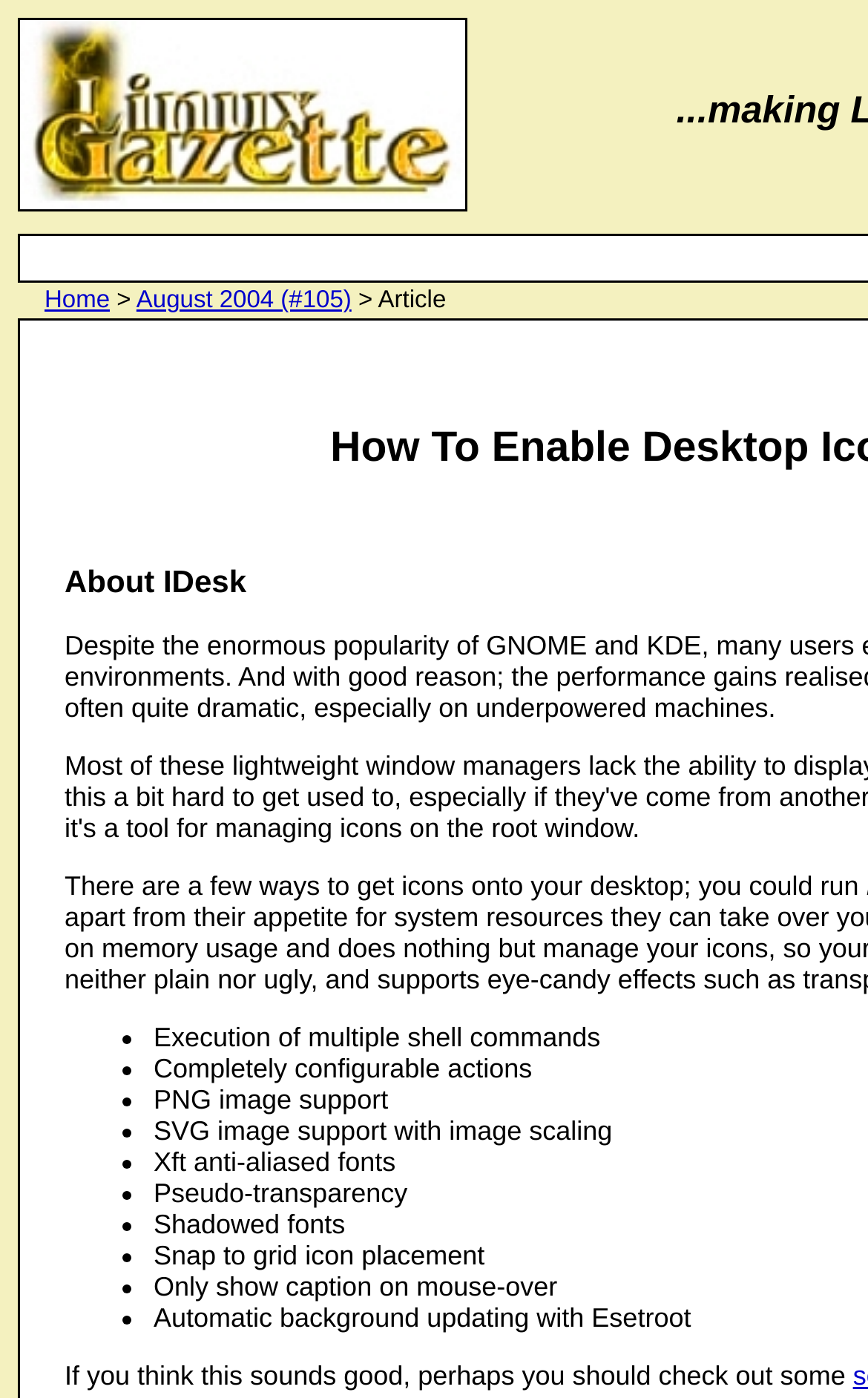What is the purpose of the article?
Can you give a detailed and elaborate answer to the question?

The article appears to be a tutorial or guide on how to enable desktop icons for lightweight window managers, as indicated by the text 'There are a few ways to get icons onto your desktop...'.